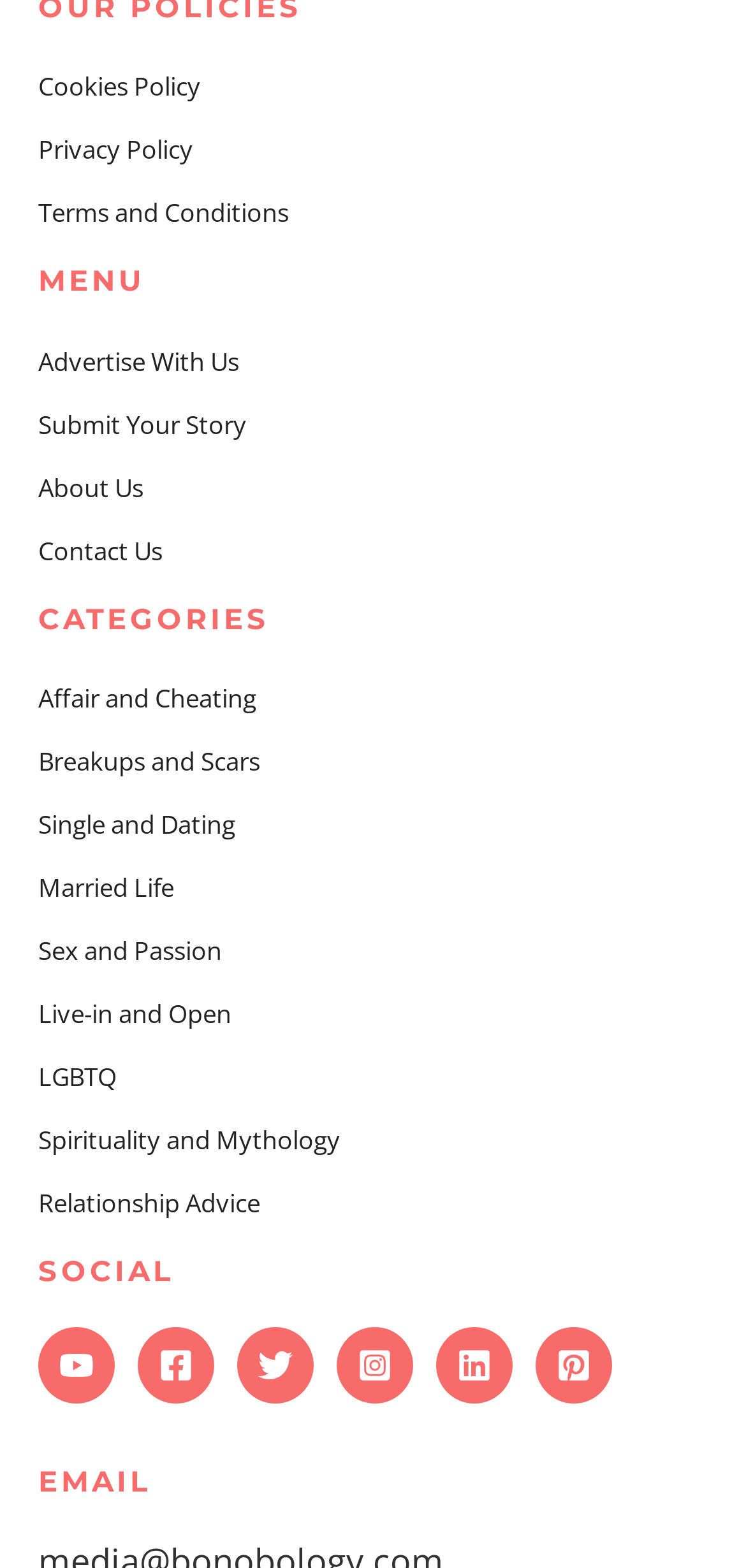Answer the question using only one word or a concise phrase: What is the title of the second footer widget?

MENU